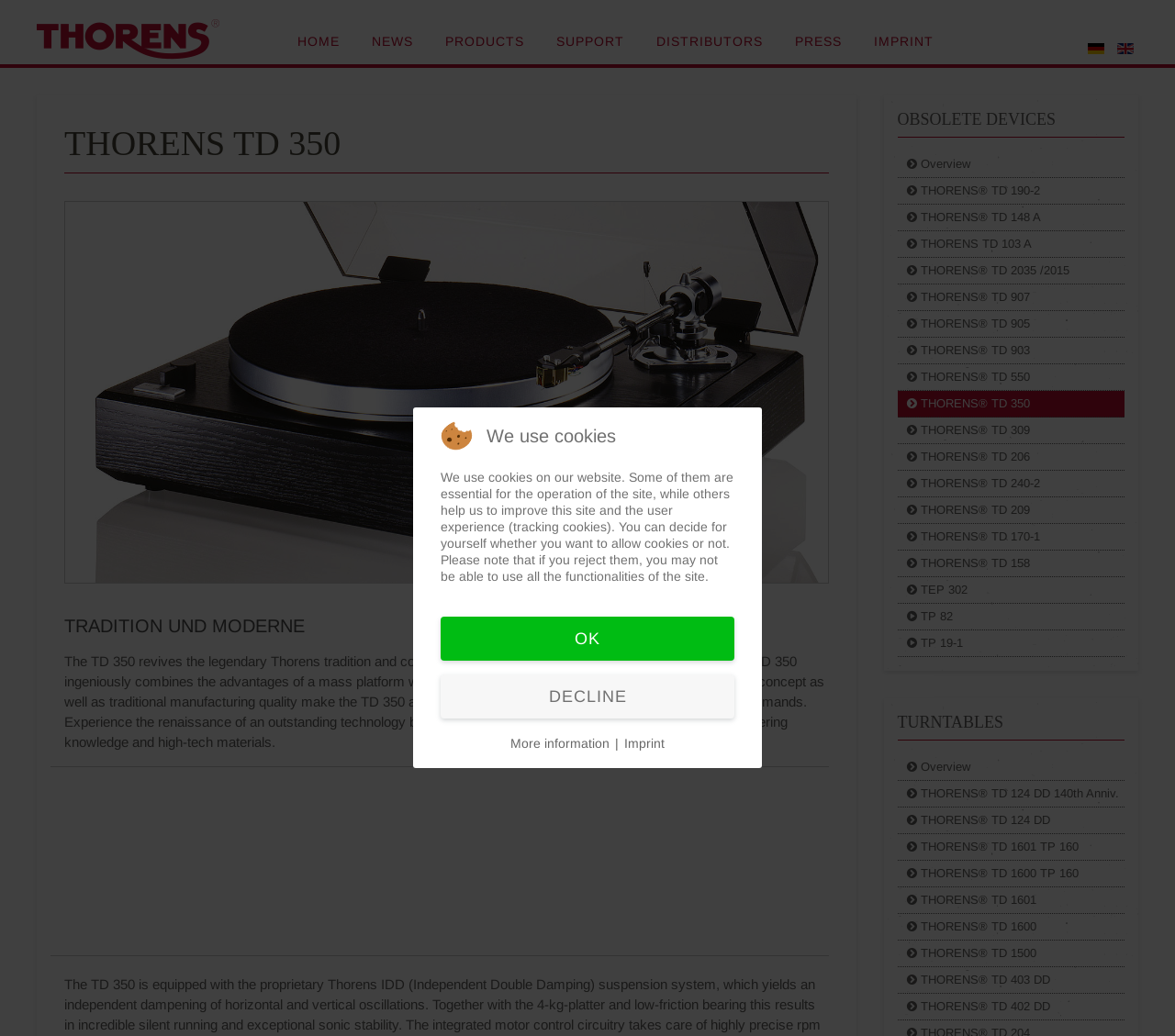Can you give a comprehensive explanation to the question given the content of the image?
What is the purpose of the TD 350 turntable?

I inferred the answer by reading the text 'The TD 350 revives the legendary Thorens tradition and concept of the suspended chassis. This tried and tested concept as well as traditional manufacturing quality make the TD 350 a record player that will satisfy even the most discerning demands.' which suggests that the TD 350 is a record player.